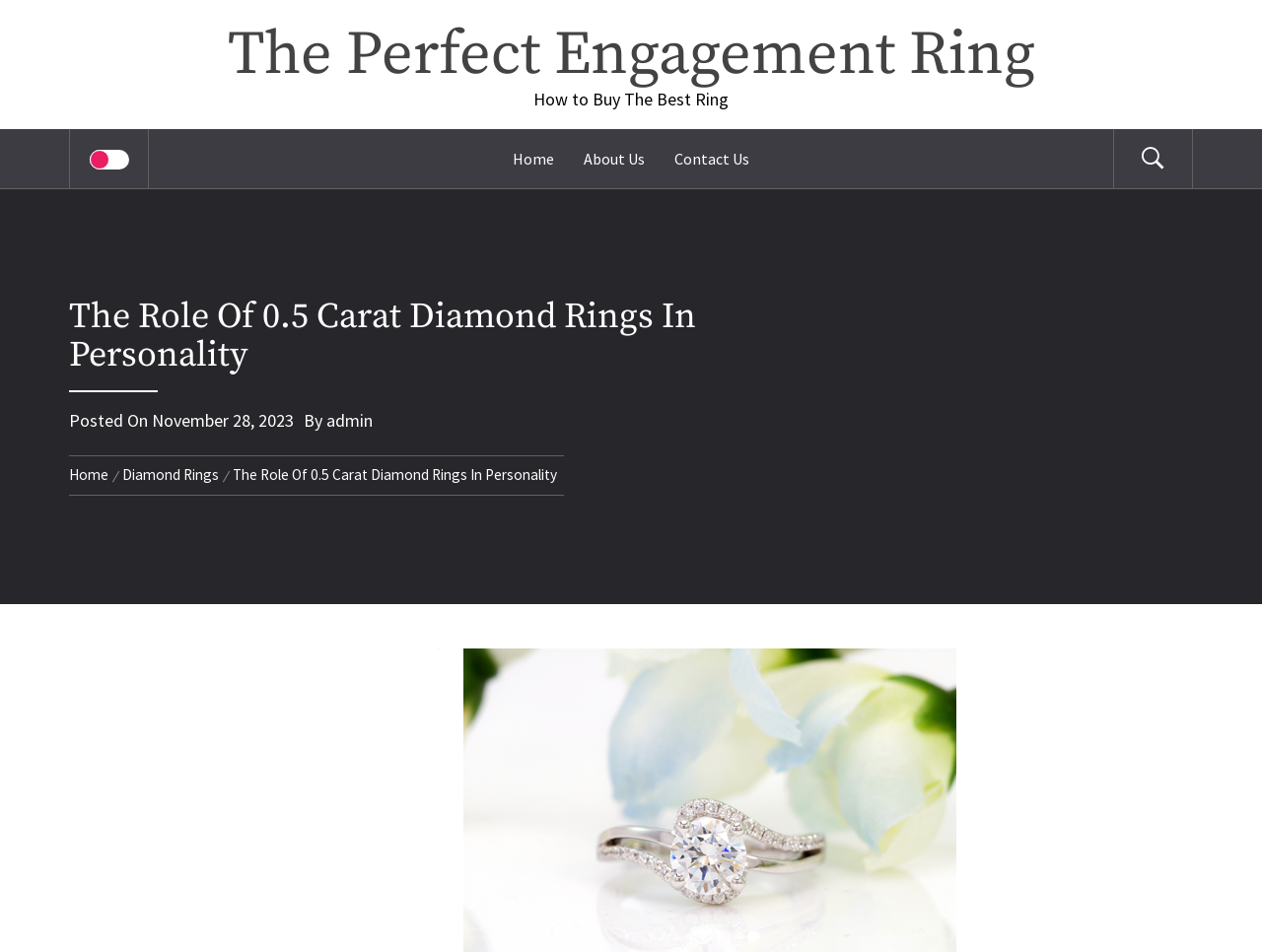Locate the UI element described by November 28, 2023November 30, 2023 in the provided webpage screenshot. Return the bounding box coordinates in the format (top-left x, top-left y, bottom-right x, bottom-right y), ensuring all values are between 0 and 1.

[0.12, 0.43, 0.233, 0.453]